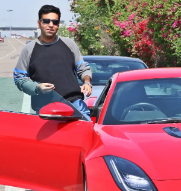Explain in detail what you see in the image.

The image features a man standing next to a vibrant red sports car, with one hand resting on the open door and a relaxed posture. He wears a casual outfit complemented by sunglasses, suggesting a sunny day. In the background, a scenic roadway is lined with lush greenery and blooming flowers, adding a touch of color and life to the atmosphere. This moment captures a blend of style and leisure, highlighting the man's enjoyment of his vehicle and the pleasant surroundings.